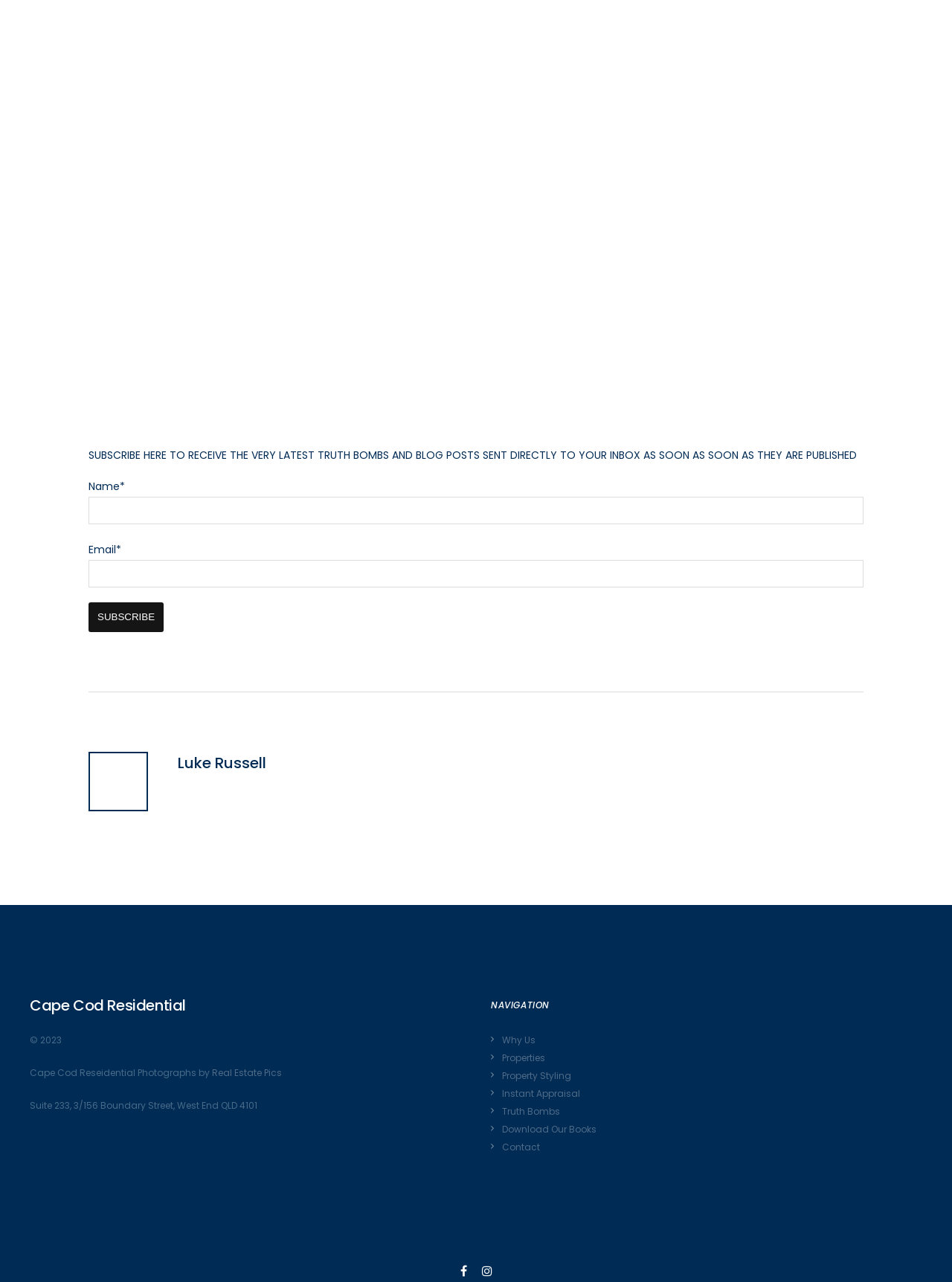Based on the image, give a detailed response to the question: Who is the author of the blog posts?

The heading element on the webpage says 'Luke Russell', and there is a link next to it that says 'View all posts by Luke Russell'. This suggests that Luke Russell is the author of the blog posts.